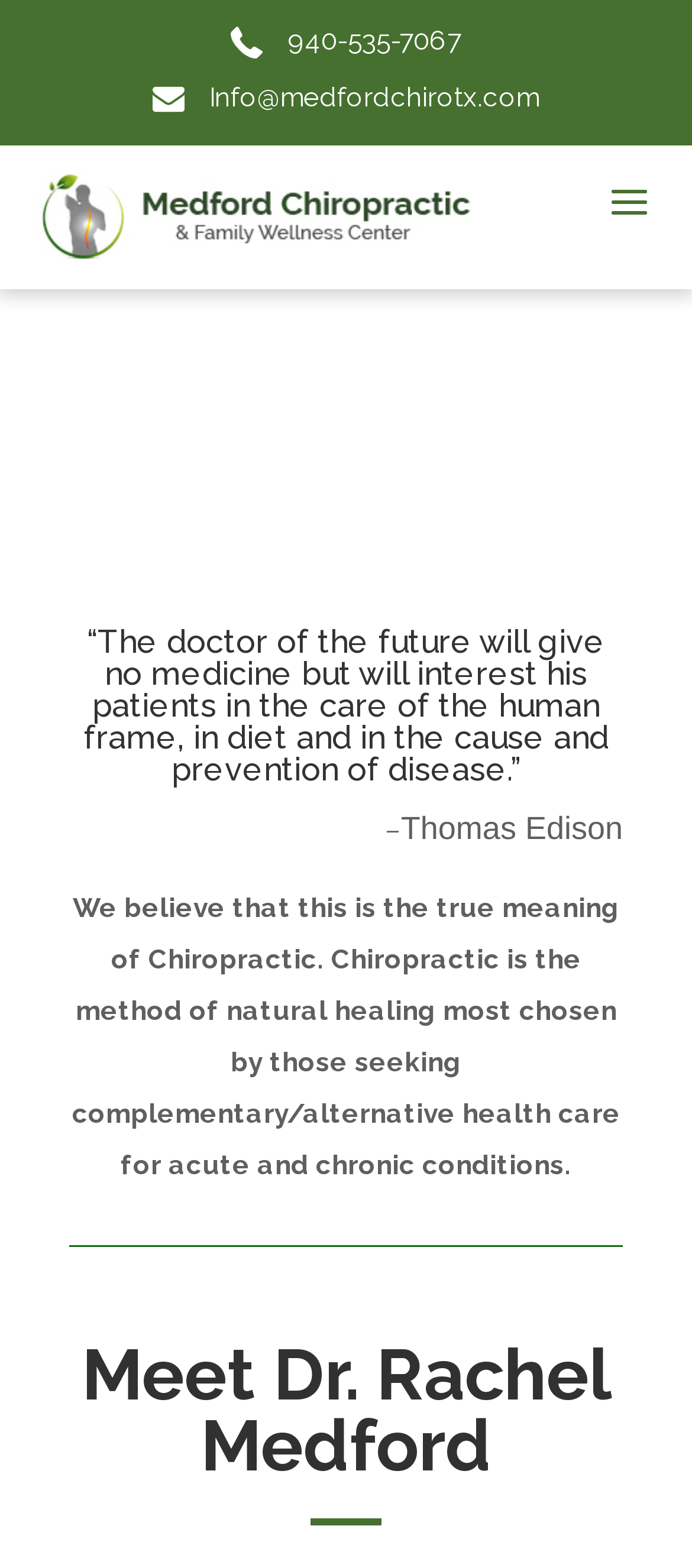Could you please study the image and provide a detailed answer to the question:
Who is quoted in the page?

I found the quote '“The doctor of the future will give no medicine but will interest his patients in the care of the human frame, in diet and in the cause and prevention of disease.”' and the name 'Thomas Edison' below it, indicating that he is the one quoted.